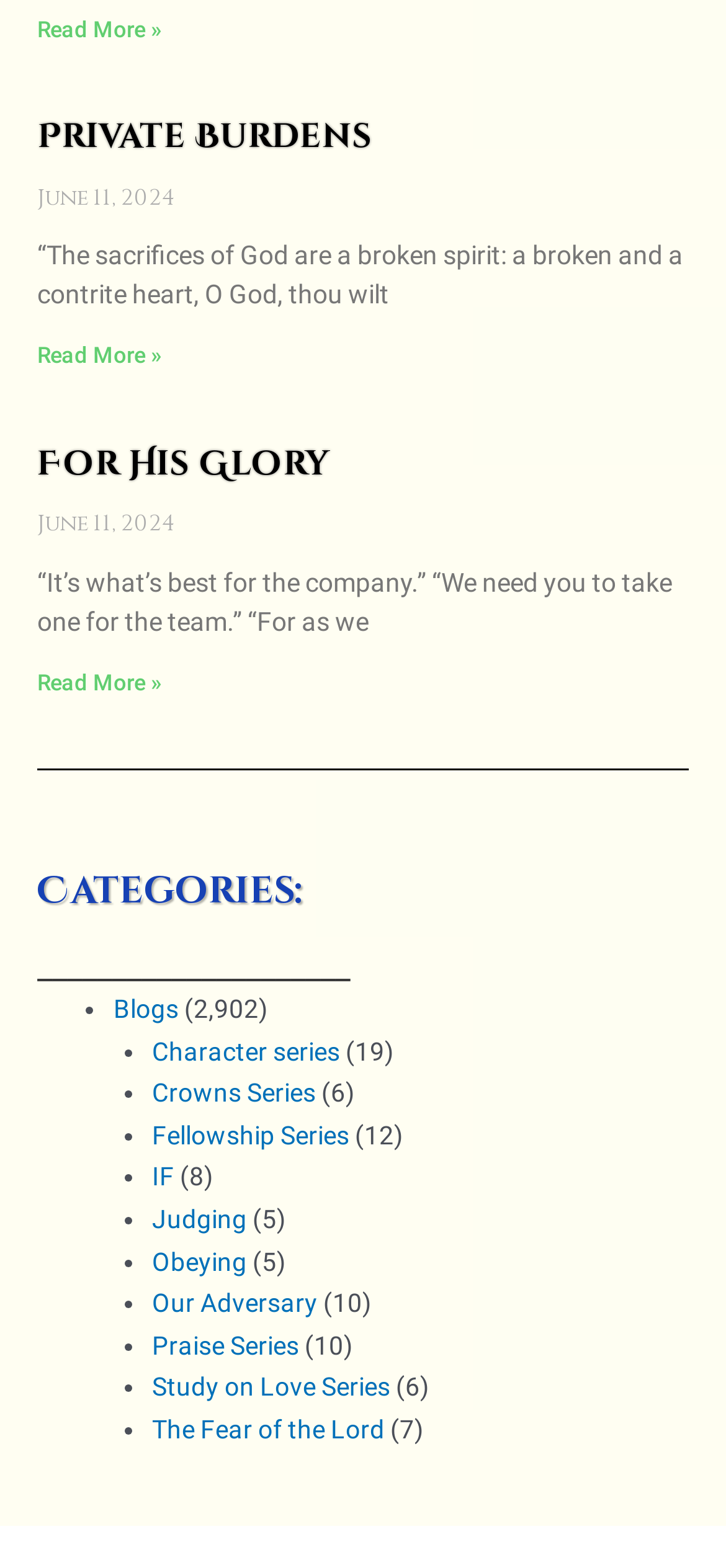Please specify the bounding box coordinates of the clickable region to carry out the following instruction: "Read more about You Must Speak Truth". The coordinates should be four float numbers between 0 and 1, in the format [left, top, right, bottom].

[0.051, 0.01, 0.223, 0.027]